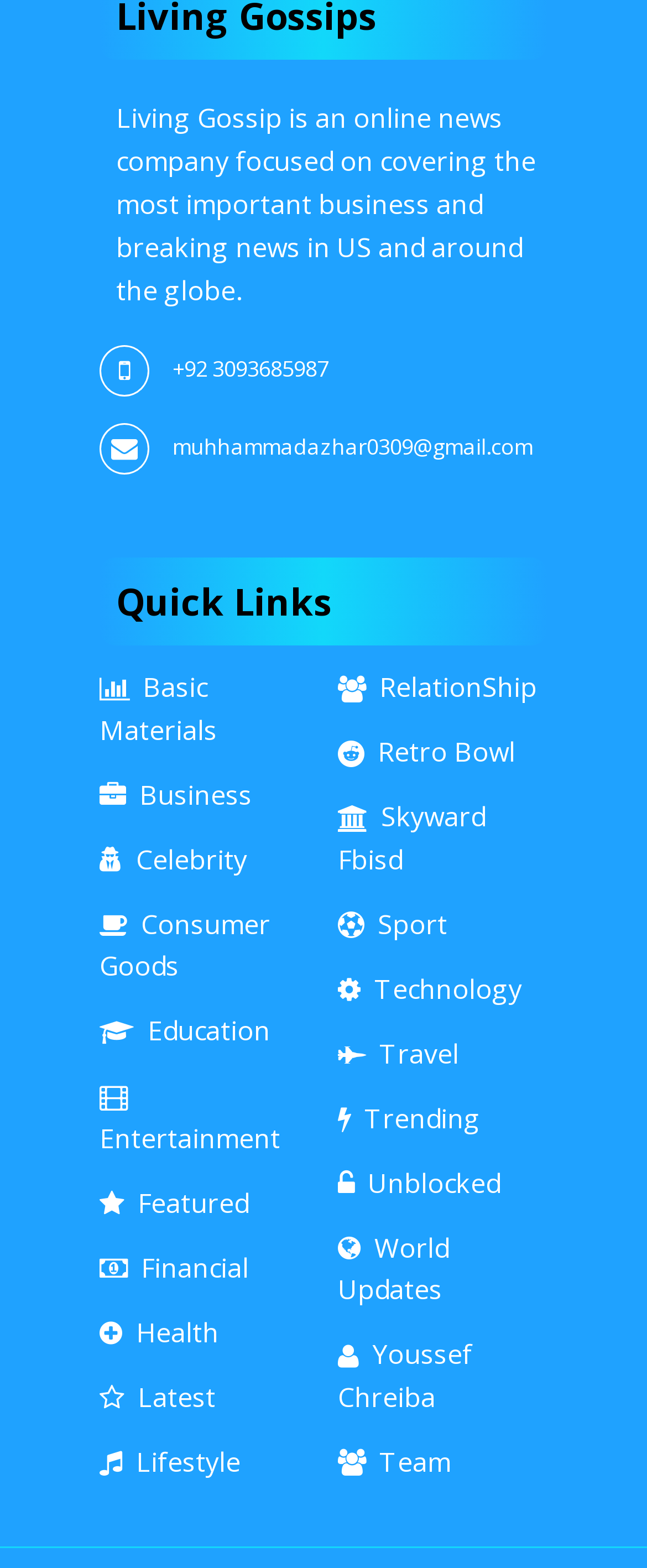Locate the bounding box coordinates of the UI element described by: "+92 3093685987". The bounding box coordinates should consist of four float numbers between 0 and 1, i.e., [left, top, right, bottom].

[0.267, 0.225, 0.508, 0.245]